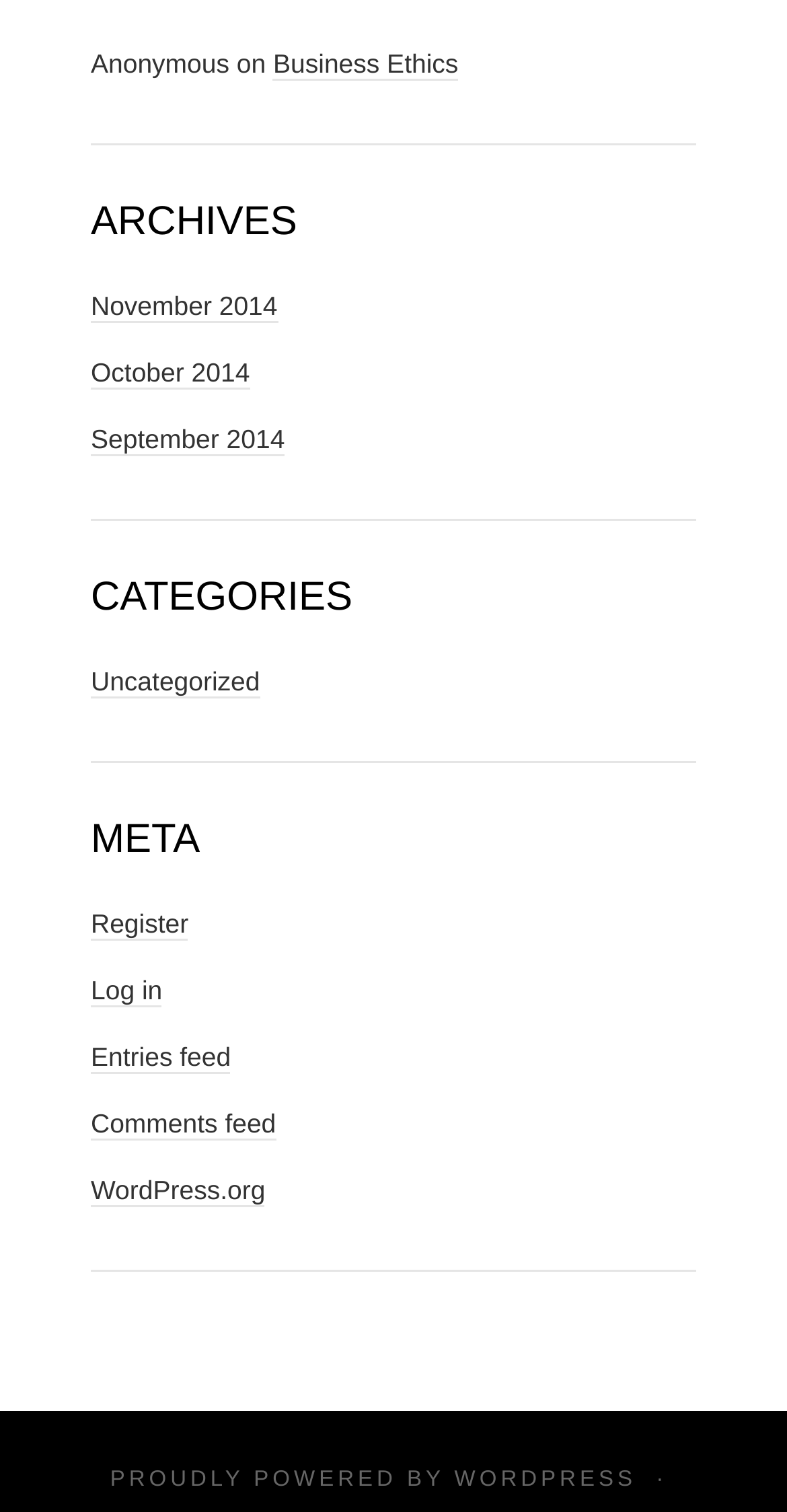Use a single word or phrase to answer the question: 
What is the last link in the META section?

WordPress.org